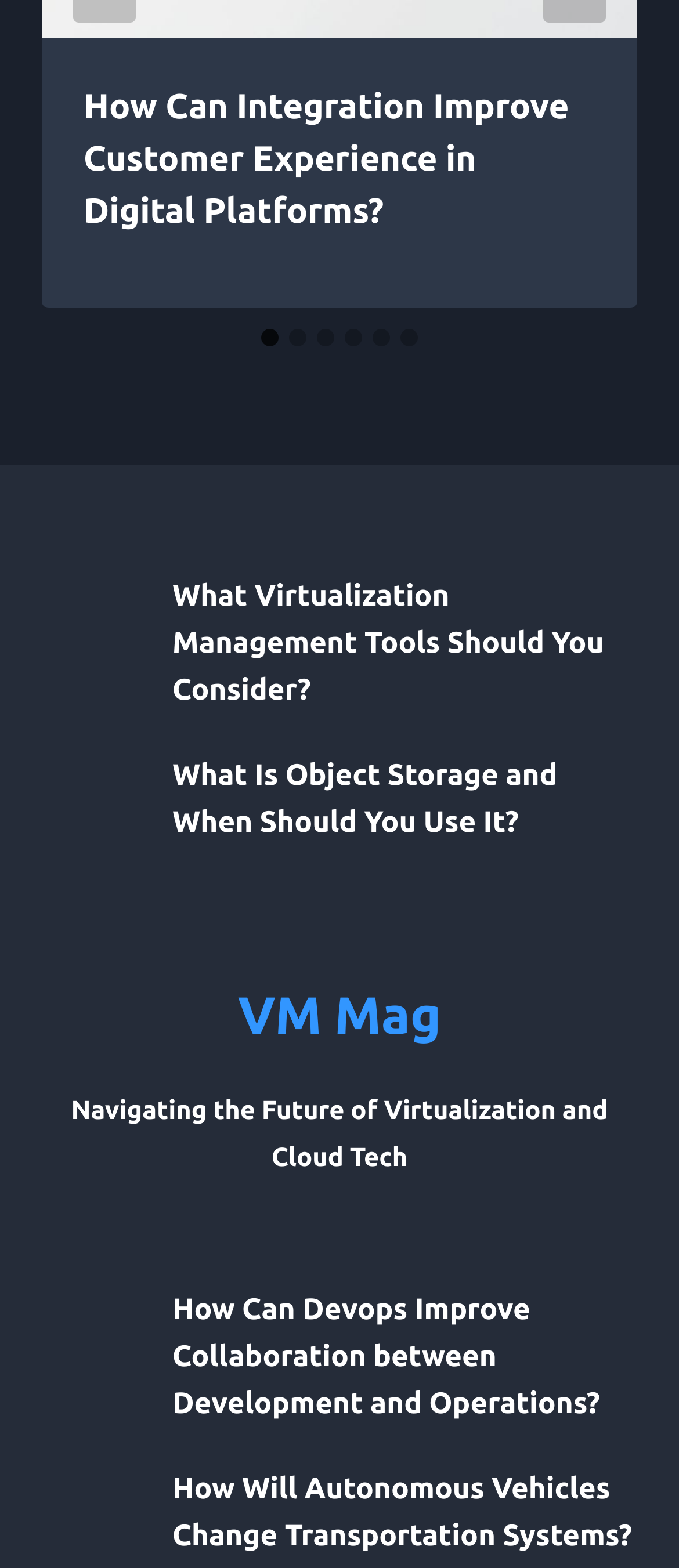Please identify the bounding box coordinates of where to click in order to follow the instruction: "Click on 'DevOps - Woman Coding on Computer'".

[0.062, 0.82, 0.215, 0.886]